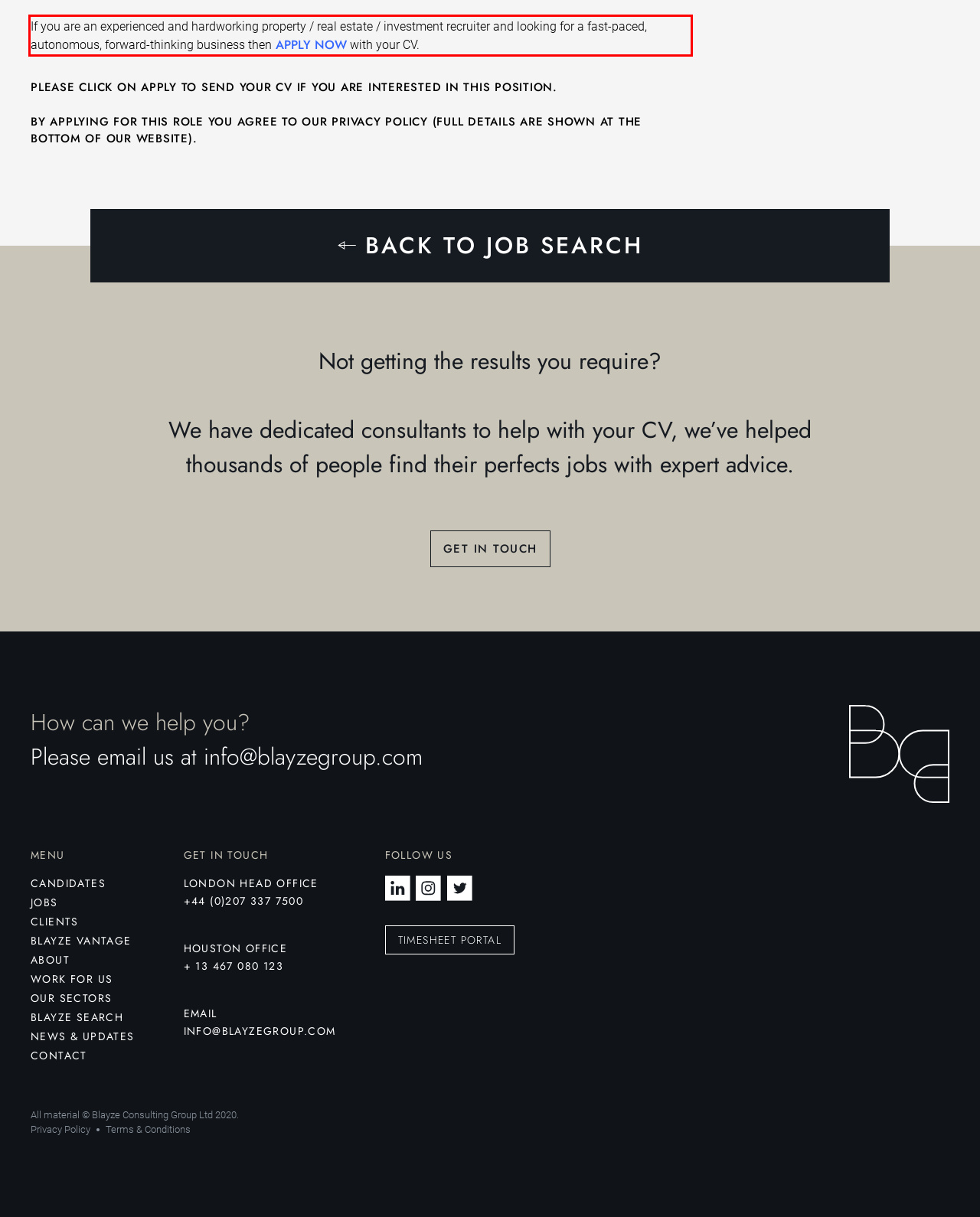Please examine the webpage screenshot containing a red bounding box and use OCR to recognize and output the text inside the red bounding box.

If you are an experienced and hardworking property / real estate / investment recruiter and looking for a fast-paced, autonomous, forward-thinking business then APPLY NOW with your CV.